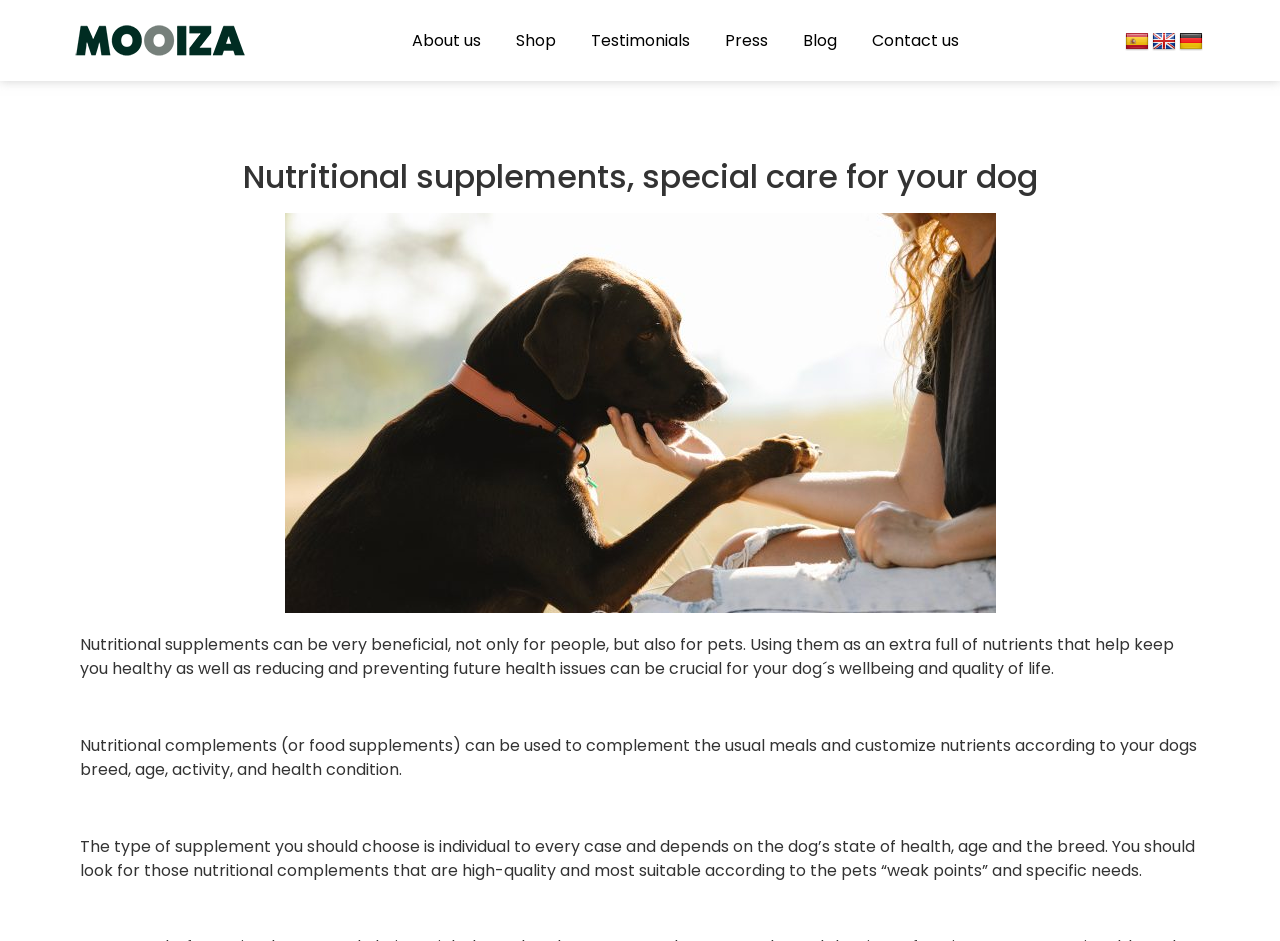Please find the bounding box for the following UI element description. Provide the coordinates in (top-left x, top-left y, bottom-right x, bottom-right y) format, with values between 0 and 1: Testimonials

[0.45, 0.001, 0.551, 0.086]